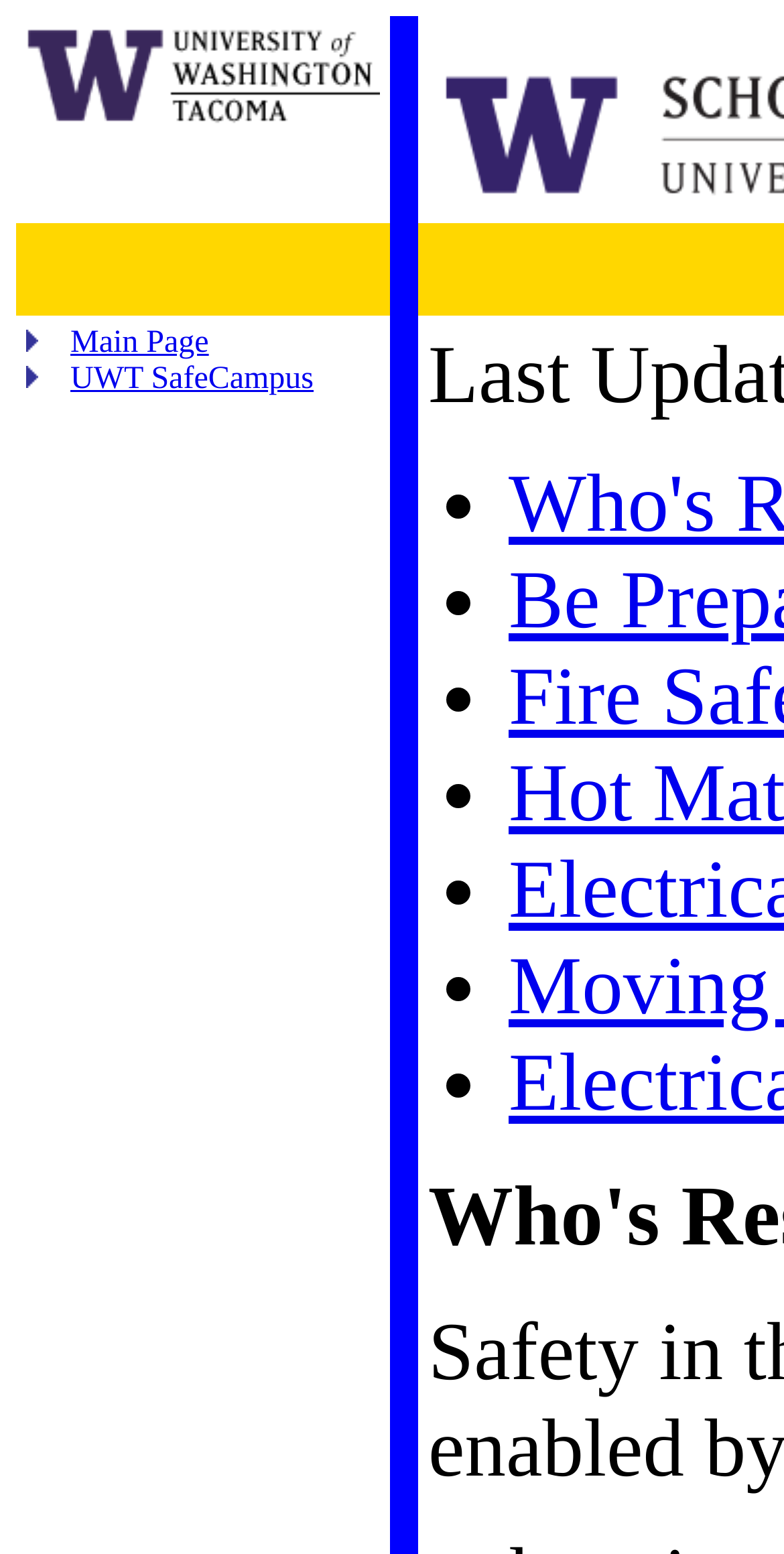Identify the bounding box coordinates for the UI element described as: "UWT SafeCampus".

[0.09, 0.233, 0.4, 0.255]